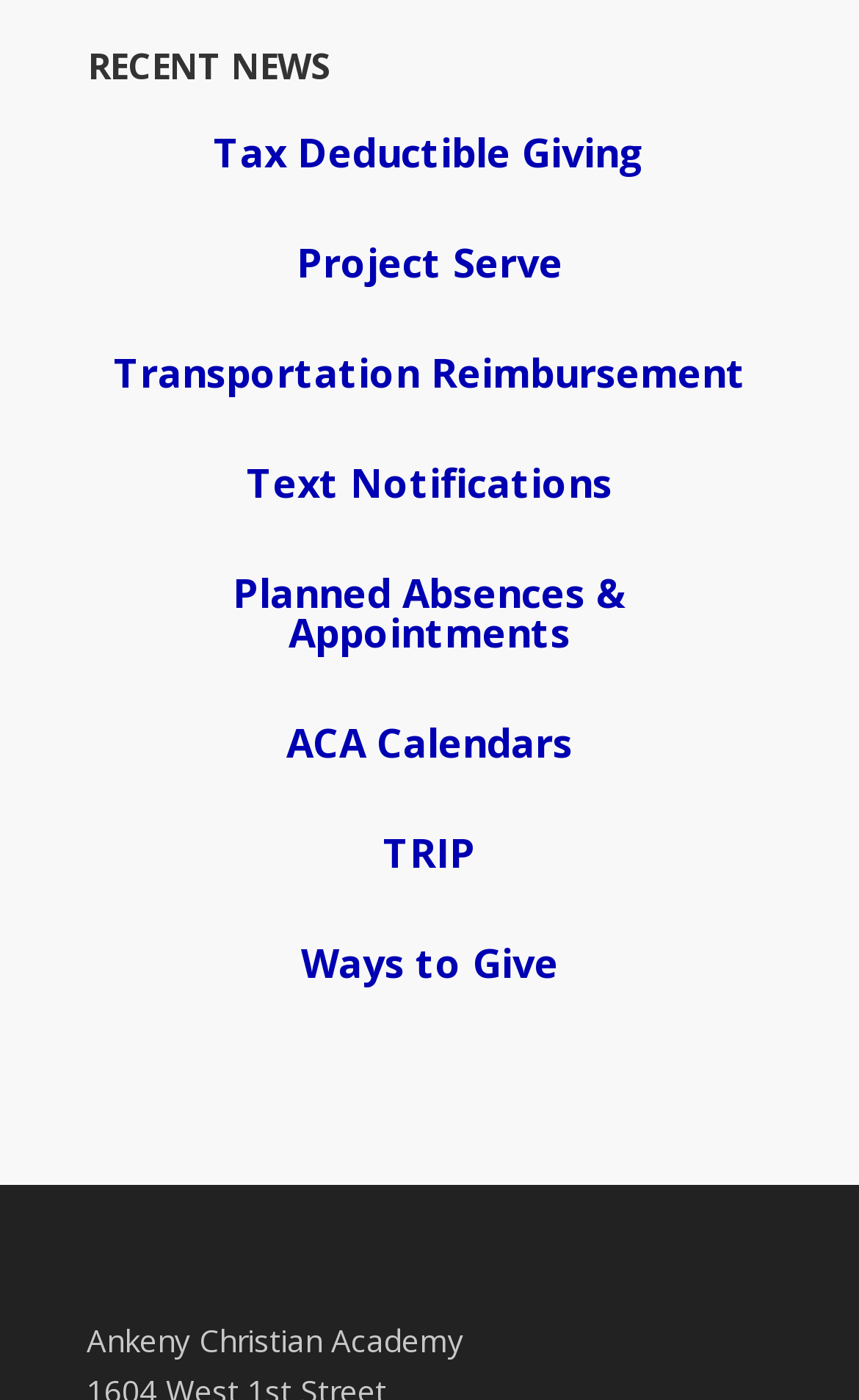Please identify the bounding box coordinates of the clickable element to fulfill the following instruction: "View product tour". The coordinates should be four float numbers between 0 and 1, i.e., [left, top, right, bottom].

None